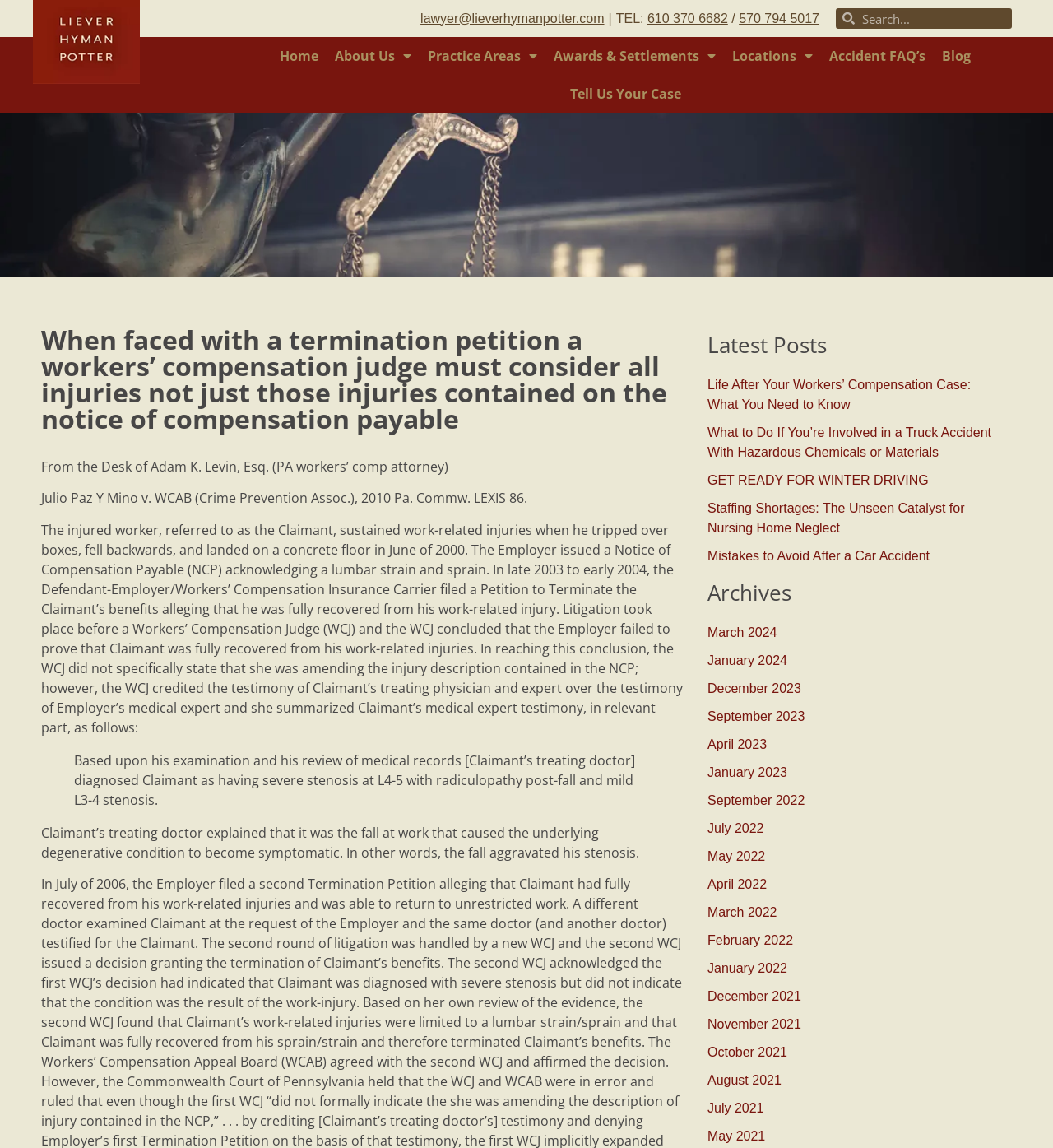Find the primary header on the webpage and provide its text.

When faced with a termination petition a workers’ compensation judge must consider all injuries not just those injuries contained on the notice of compensation payable